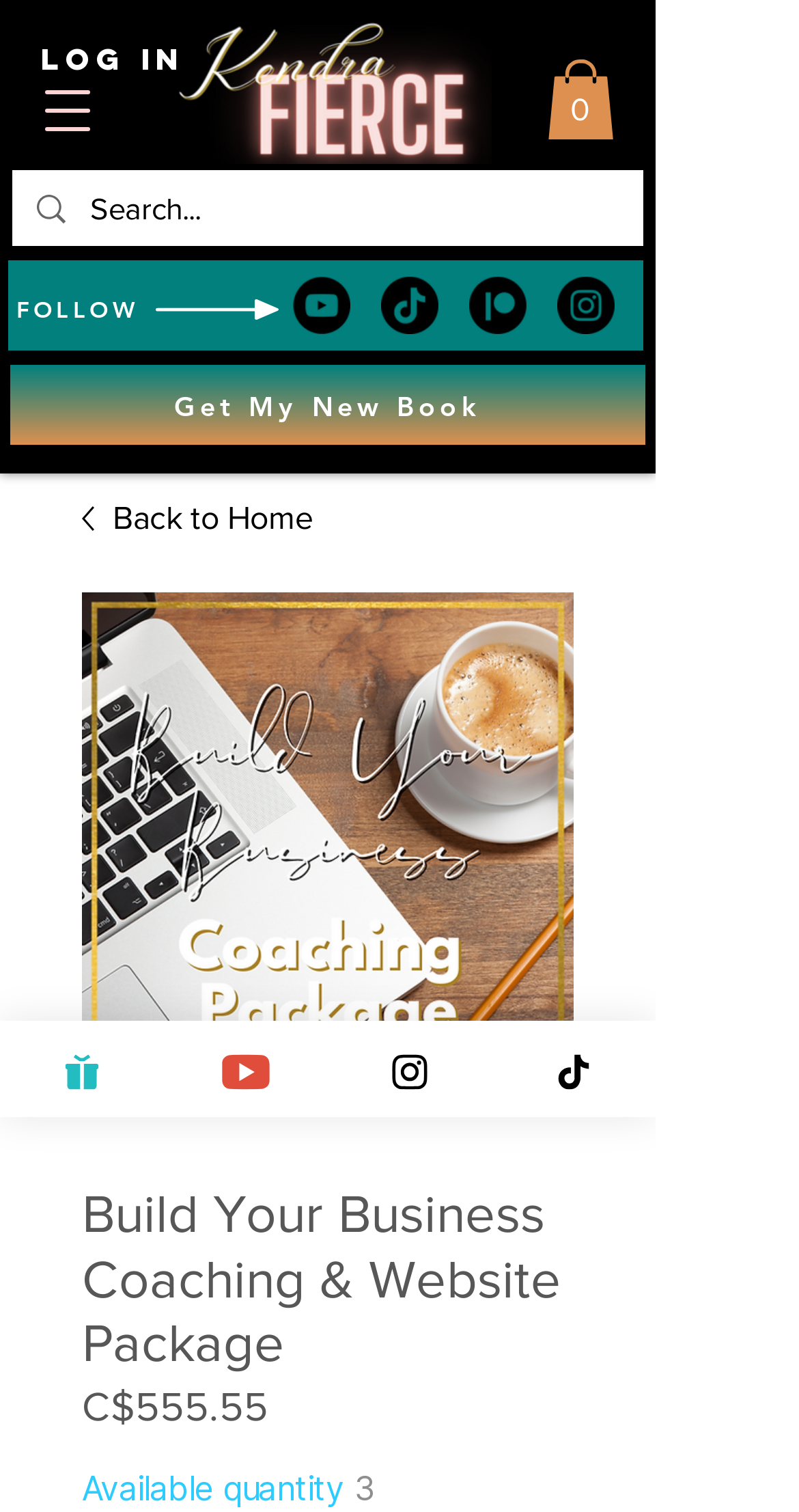Please find the bounding box coordinates of the element's region to be clicked to carry out this instruction: "Explore top posts".

None